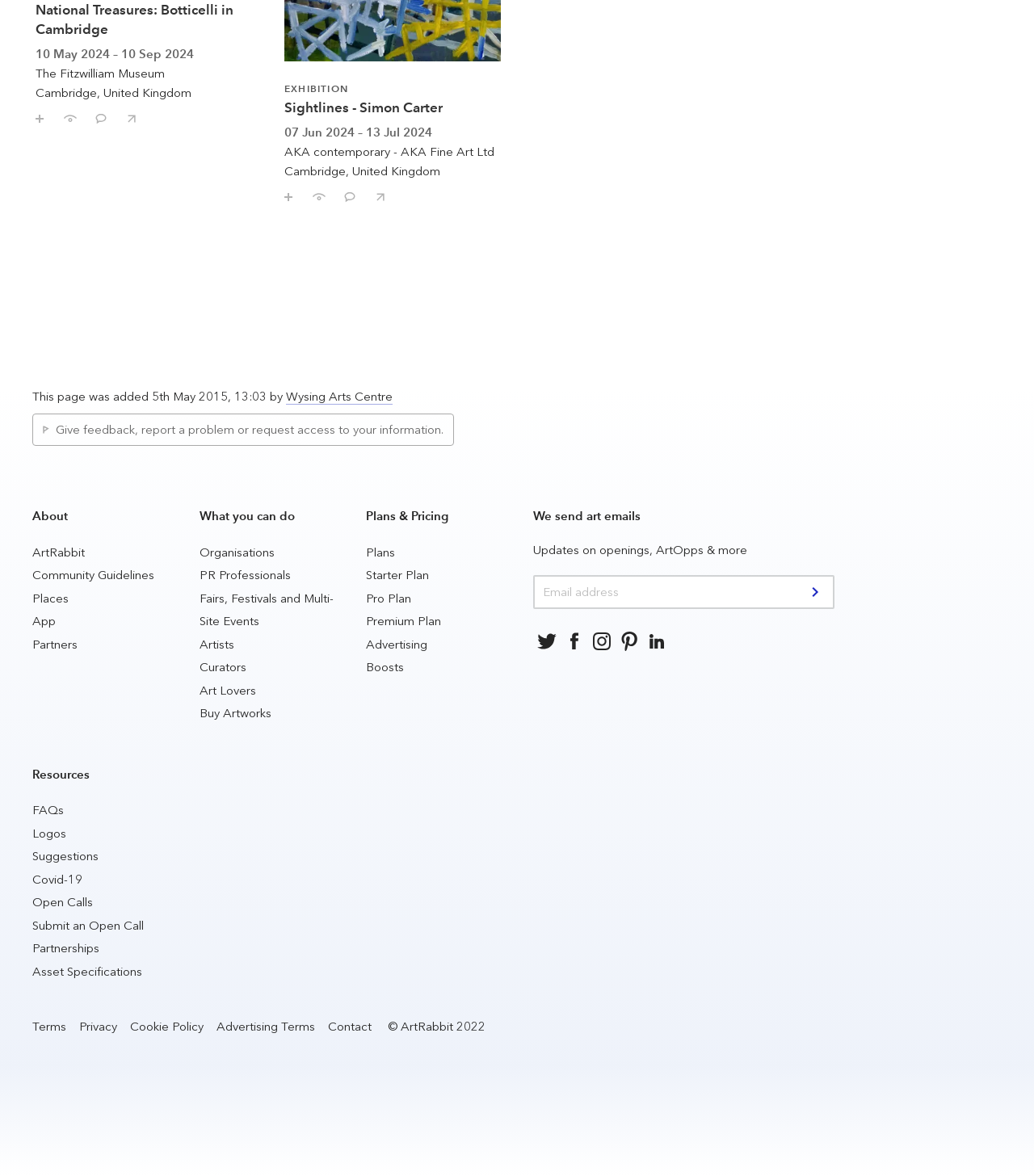Identify the bounding box coordinates of the area that should be clicked in order to complete the given instruction: "Give feedback, report a problem or request access to your information". The bounding box coordinates should be four float numbers between 0 and 1, i.e., [left, top, right, bottom].

[0.041, 0.359, 0.429, 0.372]